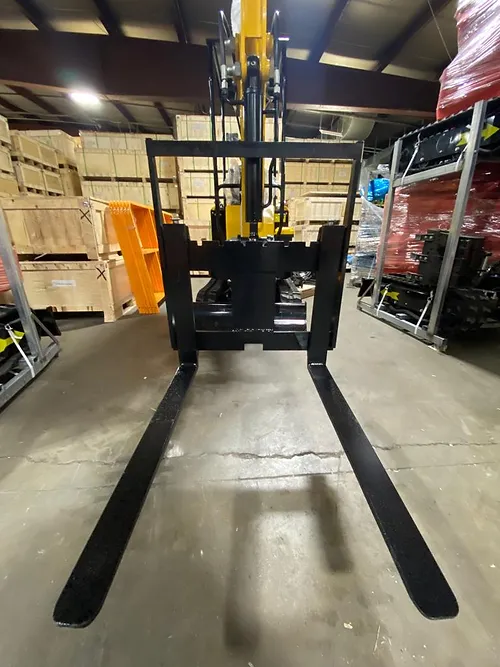What is the primary purpose of the fork attachment?
Please provide a comprehensive answer based on the information in the image.

The caption states that the attachment is 'perfect for users needing efficient material handling in compact spaces', implying that its primary purpose is to facilitate the handling and transportation of materials.